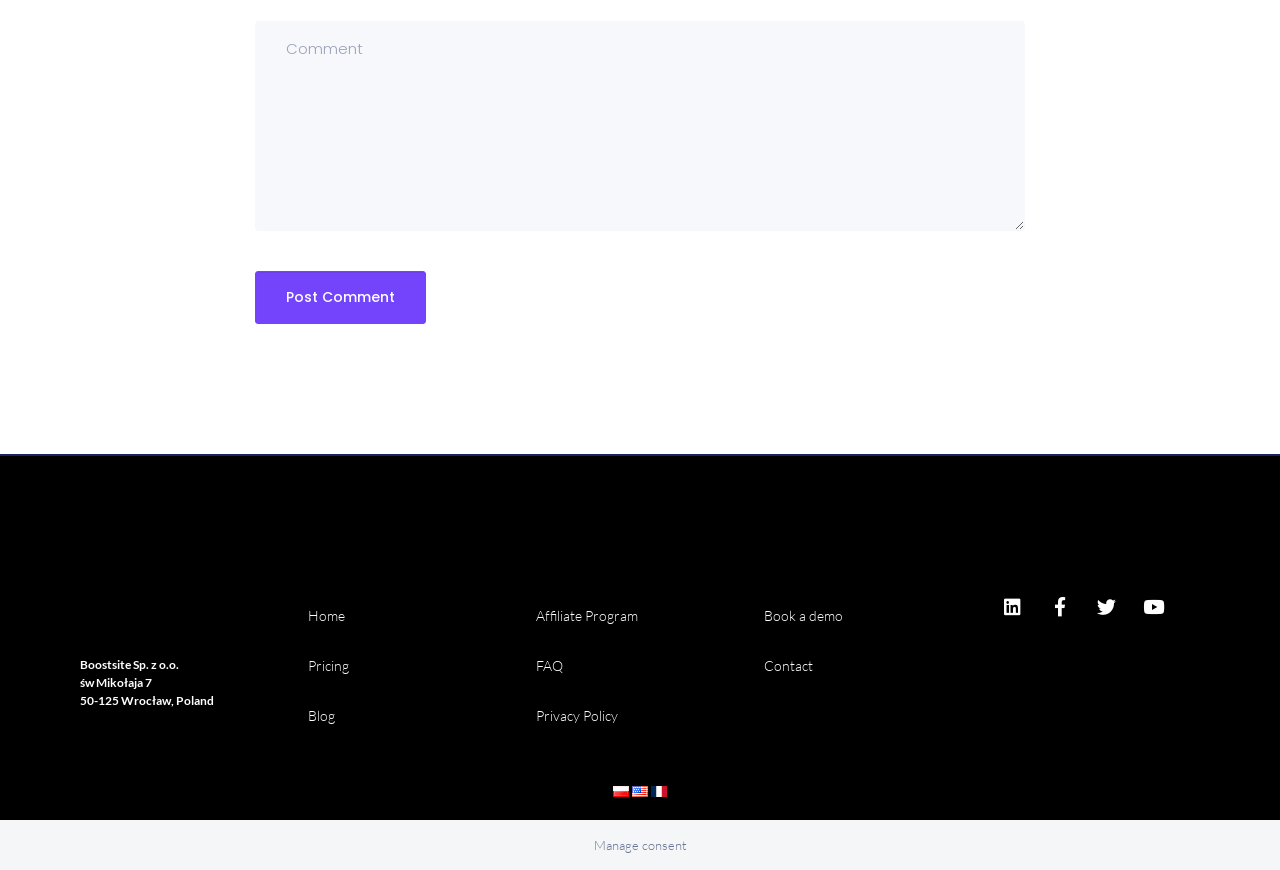Respond with a single word or phrase to the following question:
What is the purpose of the 'Post Comment' button?

To post a comment